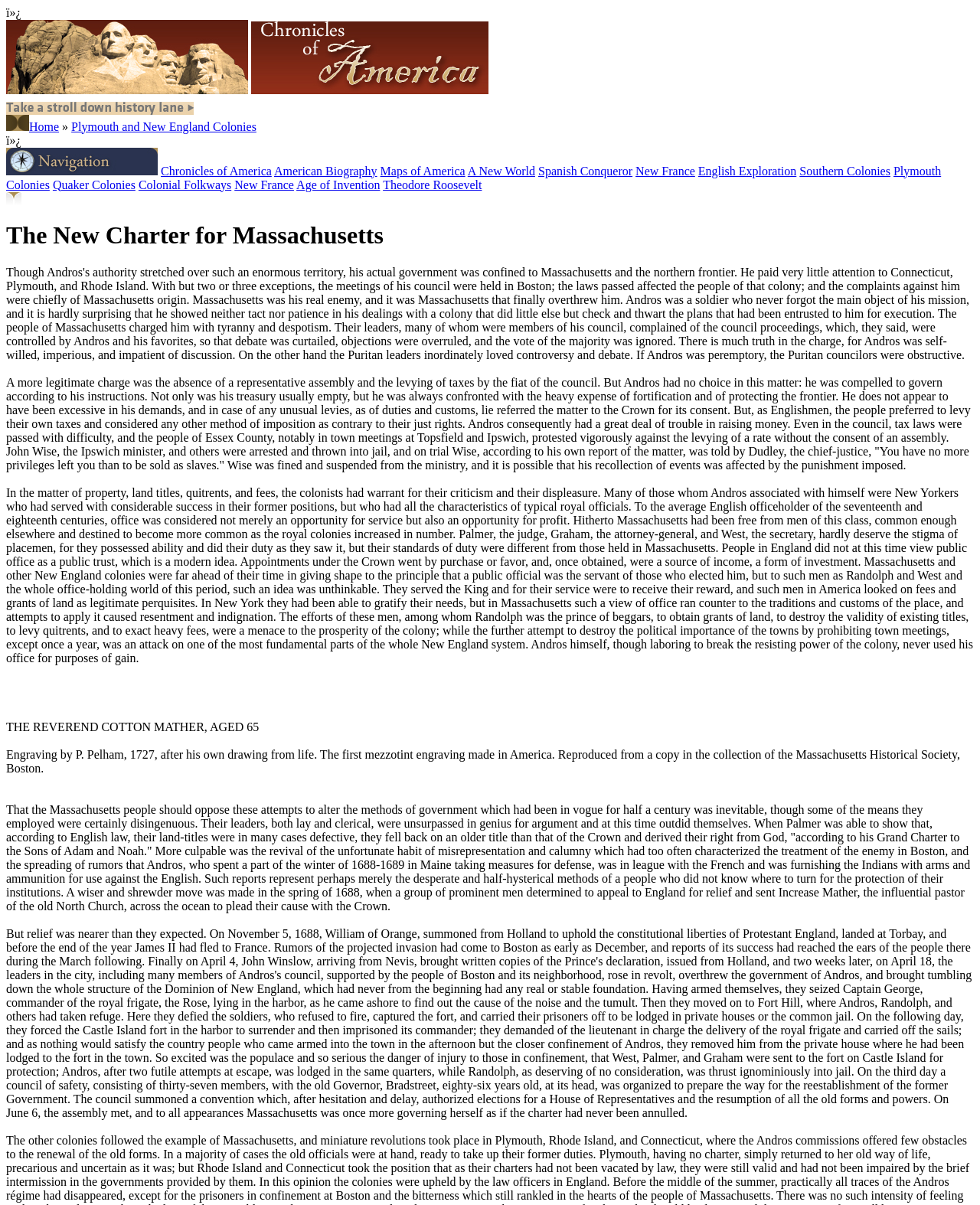Given the description "New France", determine the bounding box of the corresponding UI element.

[0.649, 0.136, 0.709, 0.147]